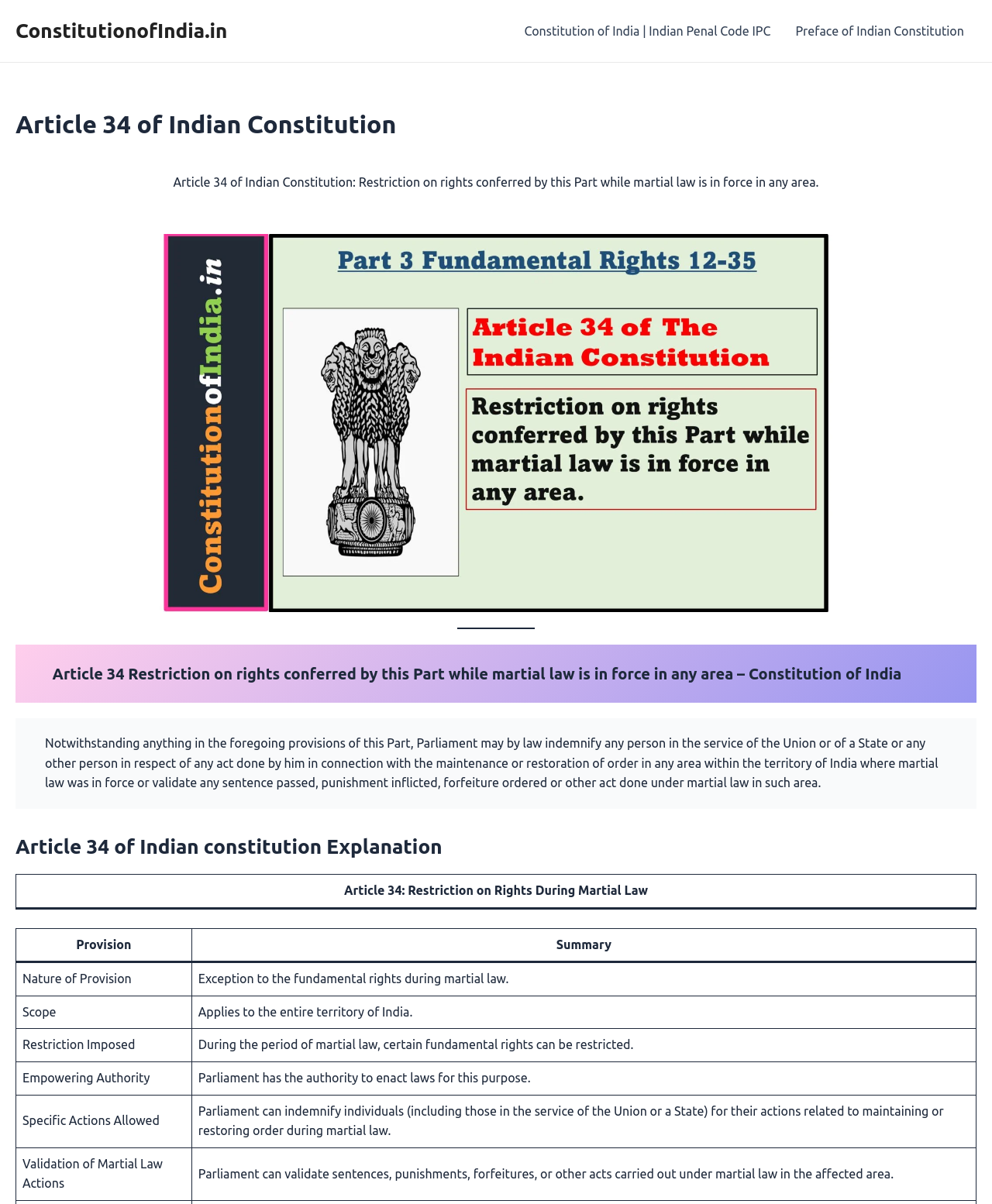Answer briefly with one word or phrase:
What is the nature of the provision in Article 34?

Exception to fundamental rights